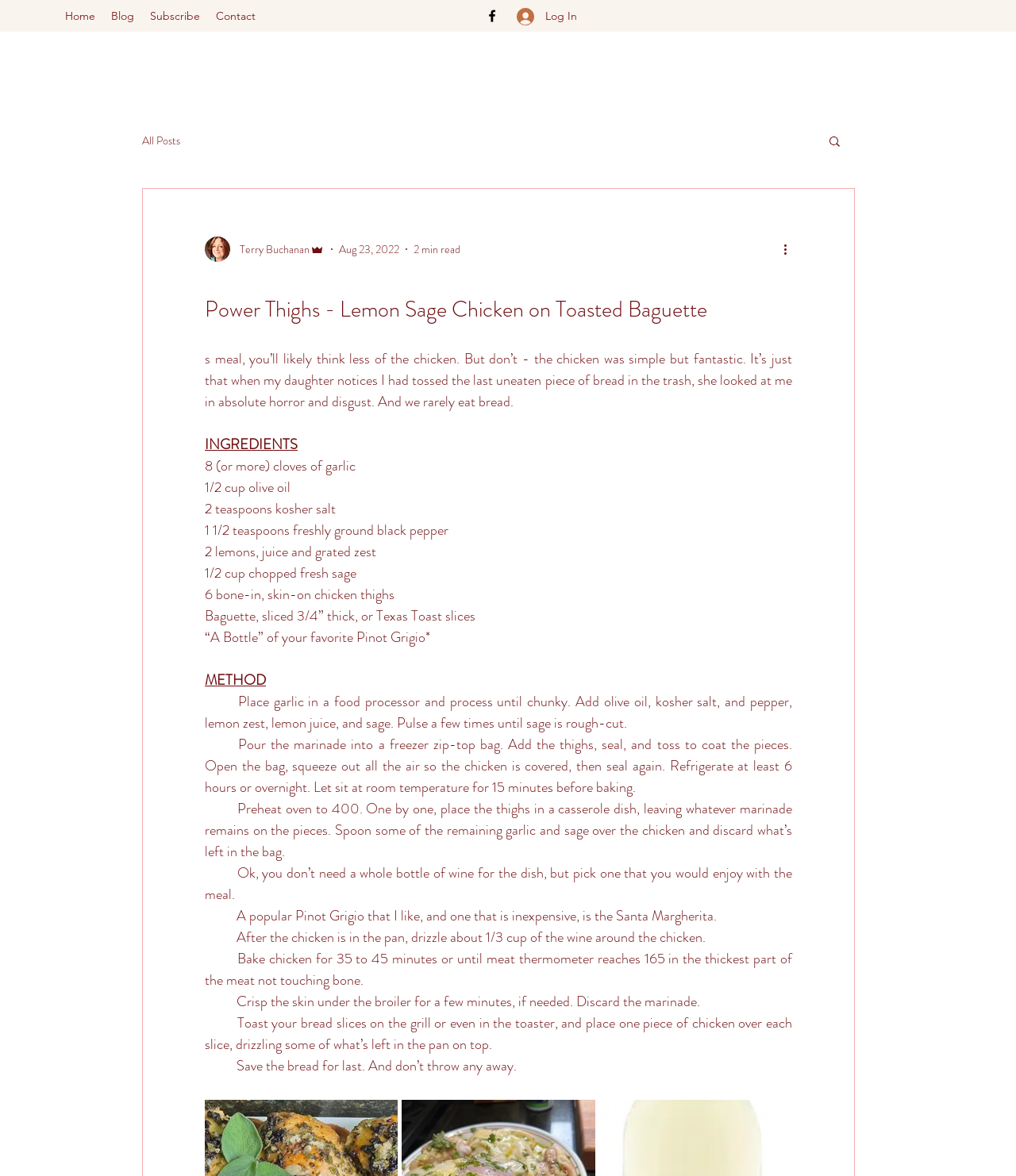Determine the bounding box coordinates of the clickable region to follow the instruction: "Click on the Home link".

[0.056, 0.003, 0.102, 0.024]